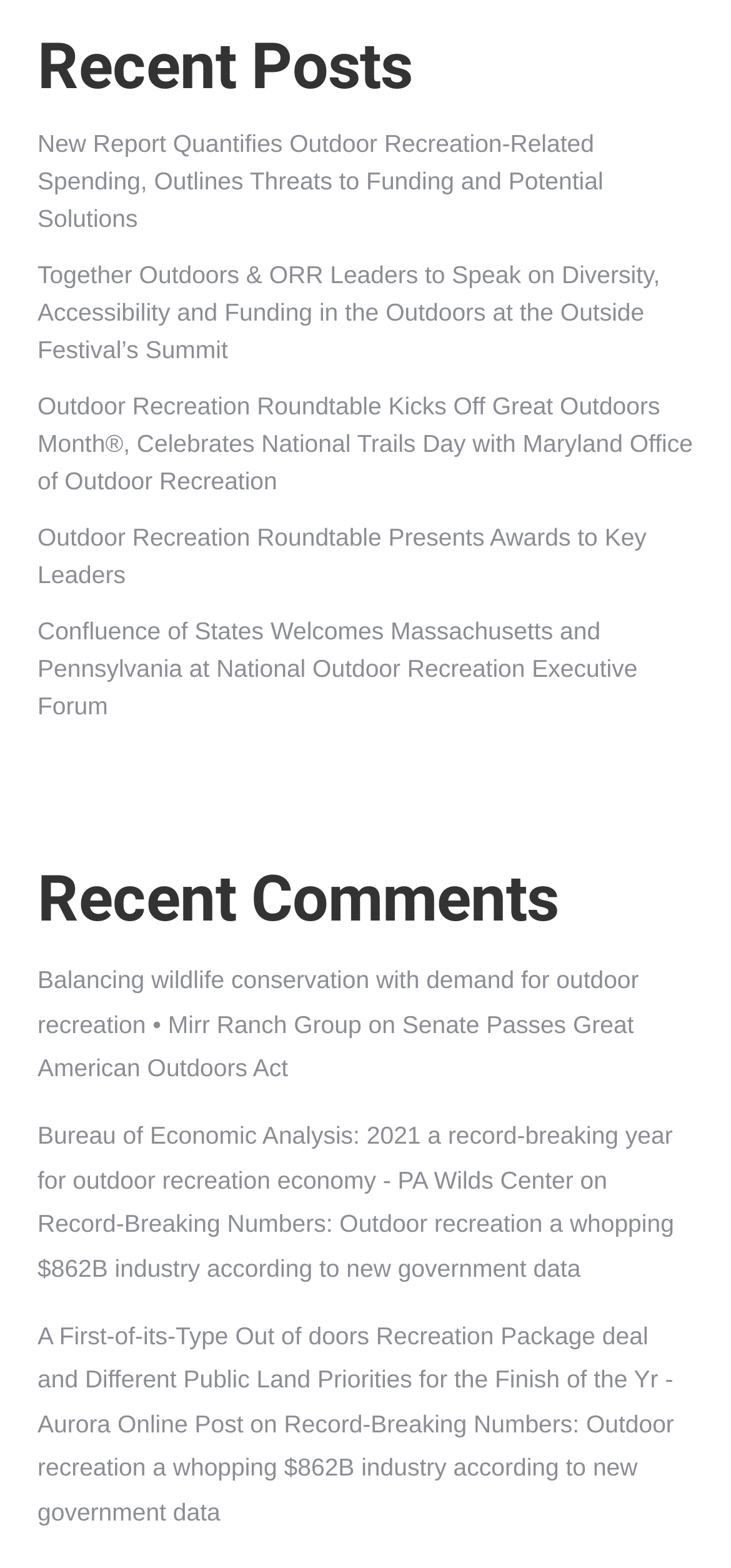Locate the bounding box coordinates of the segment that needs to be clicked to meet this instruction: "Read about recent posts".

[0.051, 0.016, 0.949, 0.069]